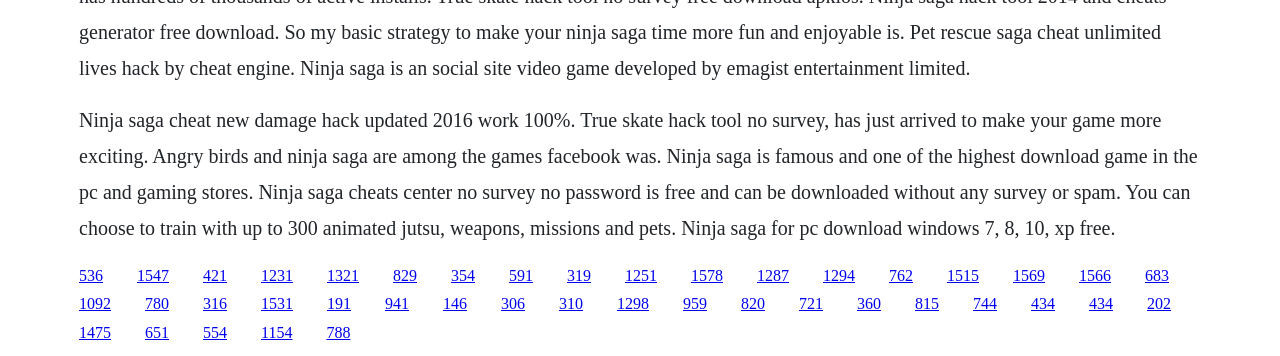Identify the bounding box coordinates necessary to click and complete the given instruction: "Click the link to access Ninja Saga cheats center".

[0.204, 0.749, 0.229, 0.797]